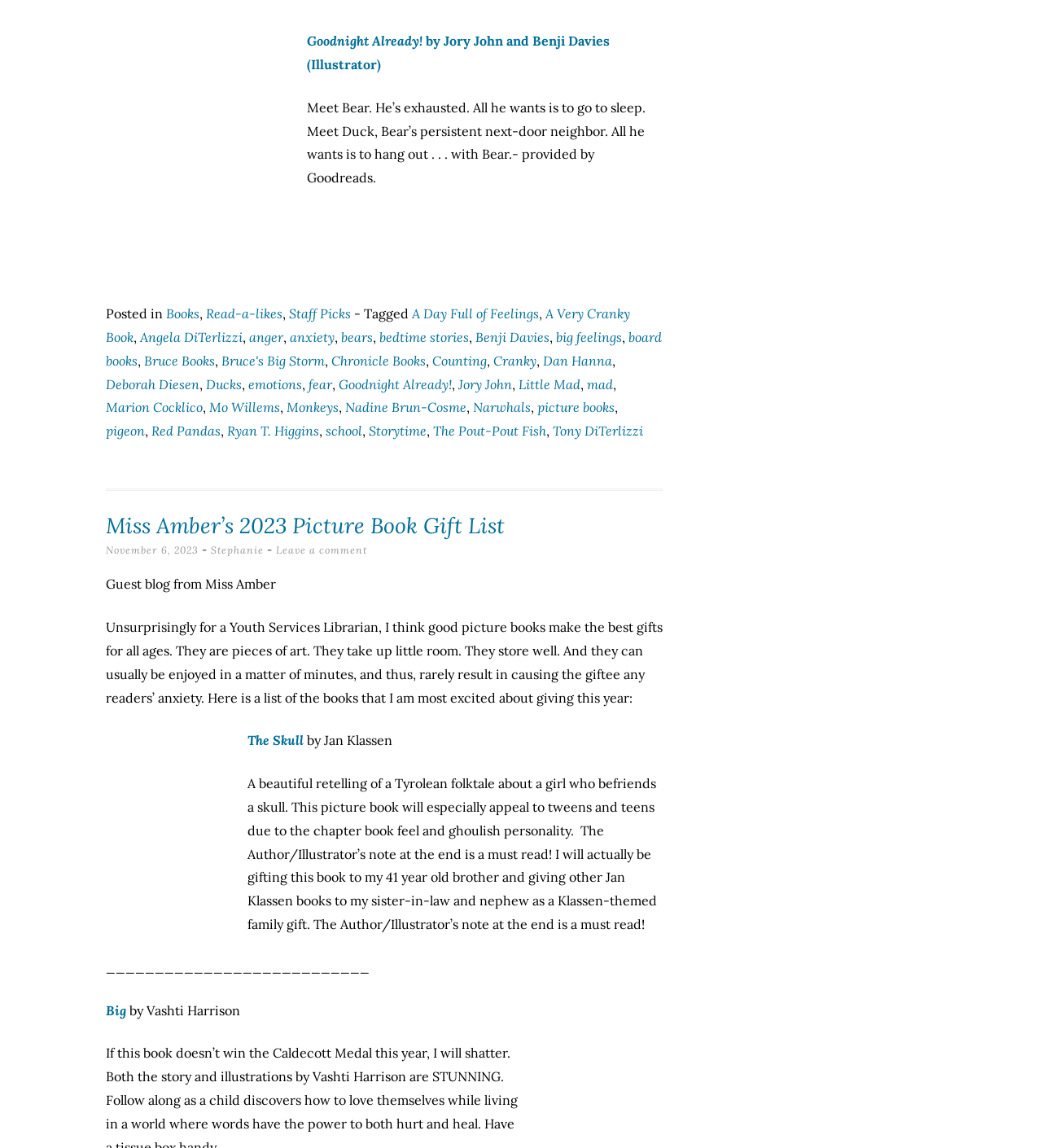From the details in the image, provide a thorough response to the question: Who is the author of the book 'Goodnight Already!'?

I found the author of the book 'Goodnight Already!' by looking at the link text that says 'Goodnight Already! by Jory John and Benji Davies (Illustrator)', which indicates that Jory John is the author of the book.